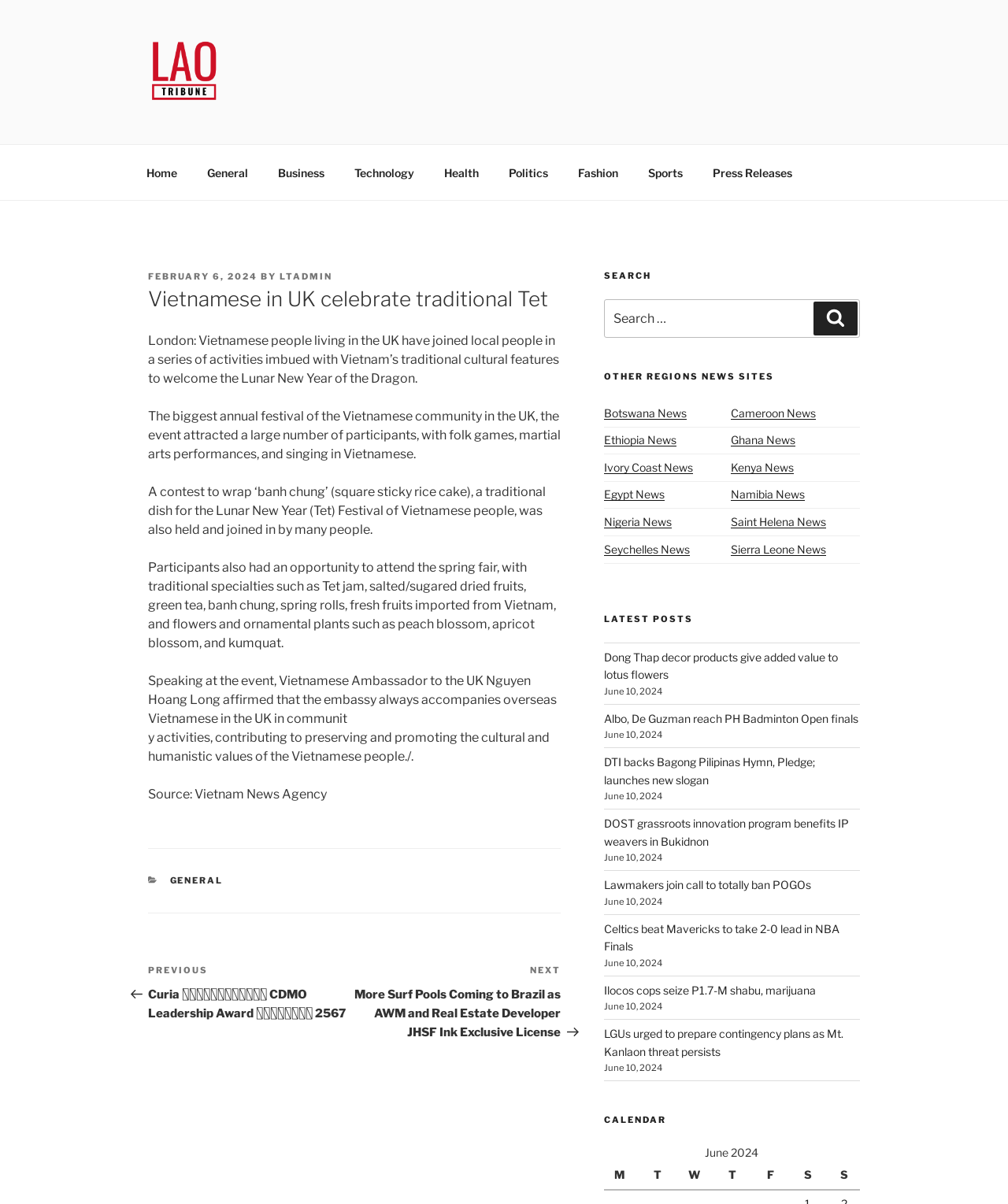Provide a brief response to the question below using a single word or phrase: 
What is the name of the Vietnamese Ambassador to the UK?

Nguyen Hoang Long